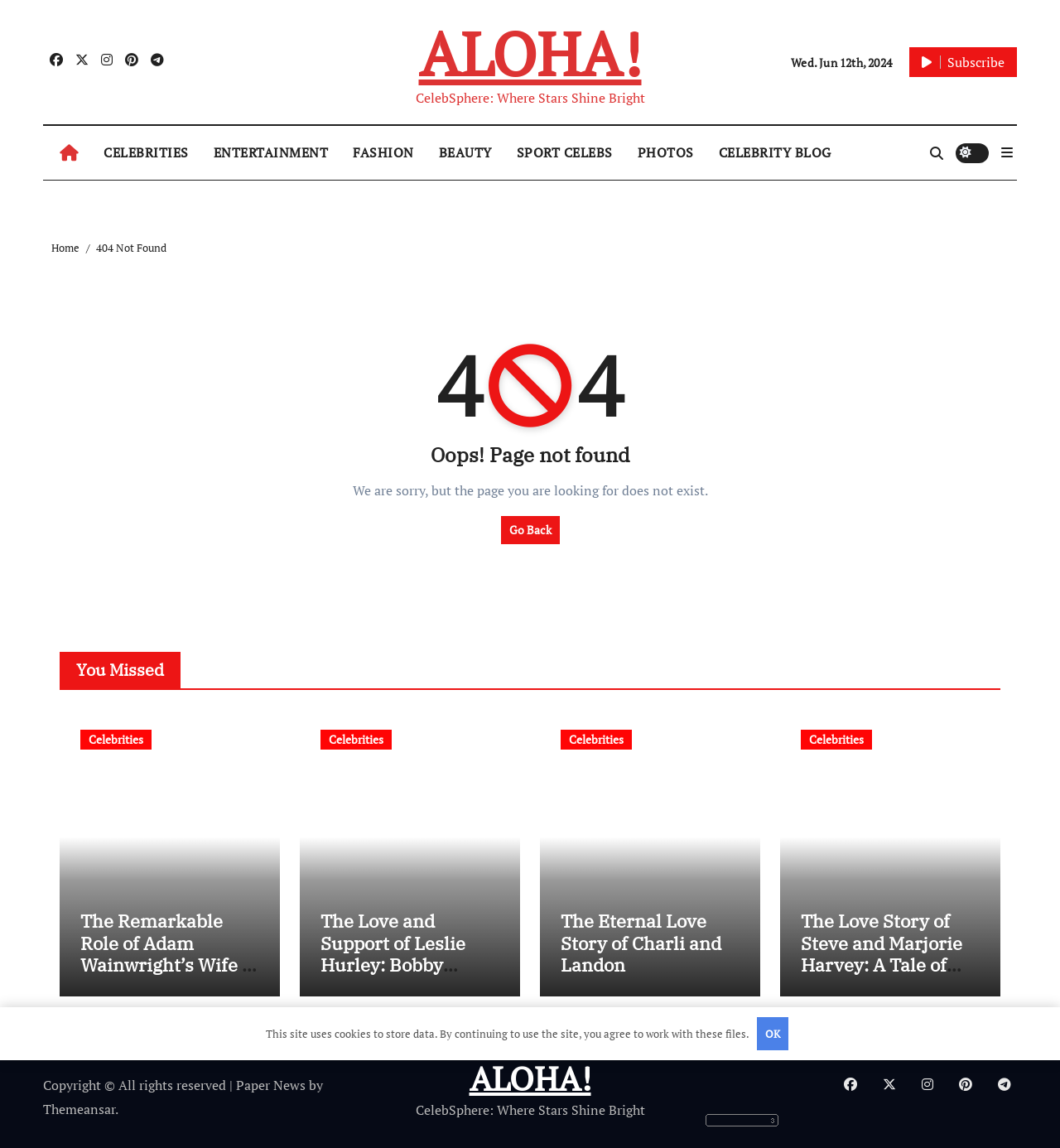Locate the bounding box coordinates of the element that should be clicked to fulfill the instruction: "View the breadcrumb navigation".

[0.039, 0.208, 0.961, 0.225]